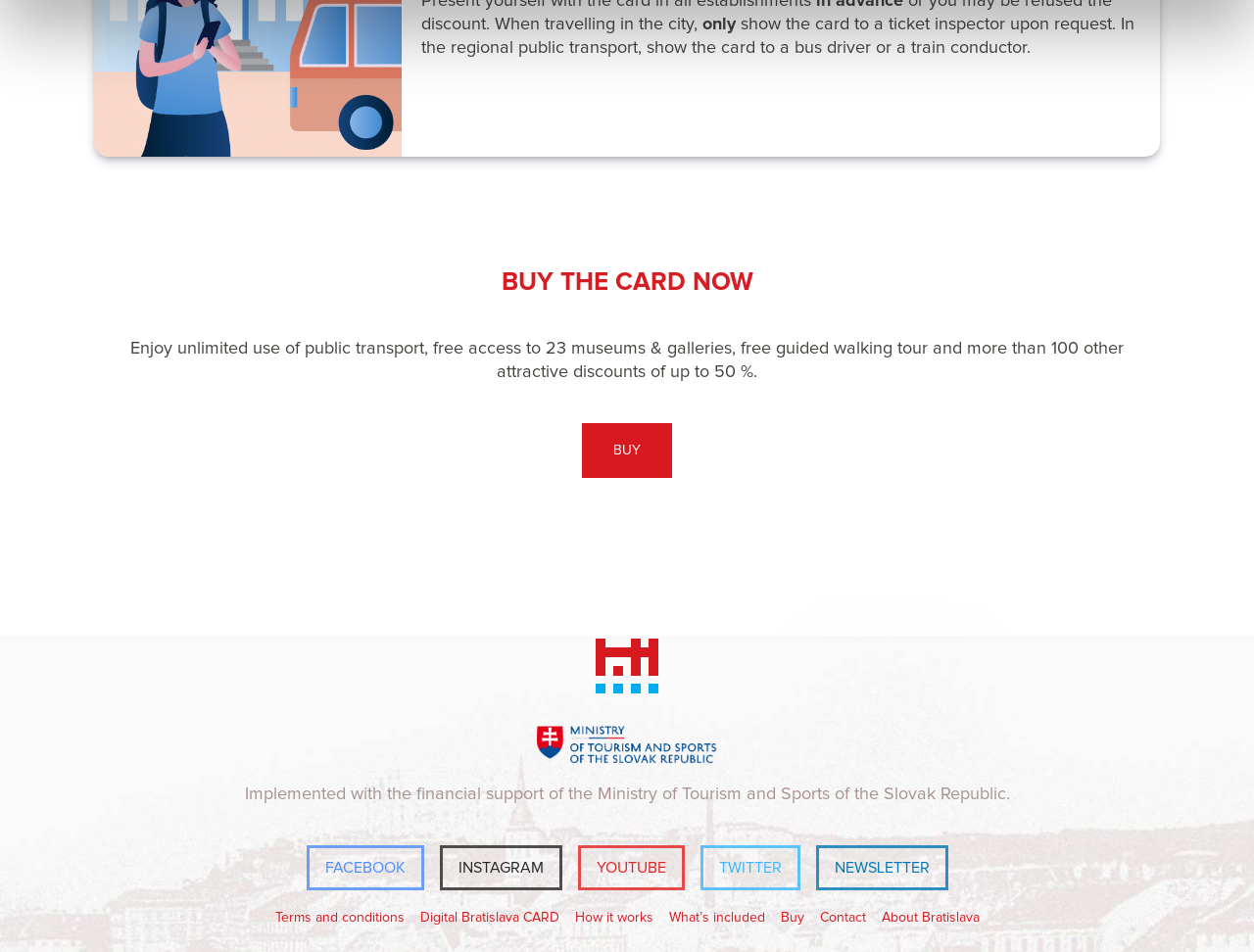Locate the bounding box coordinates of the area that needs to be clicked to fulfill the following instruction: "Buy the Bratislava CARD now". The coordinates should be in the format of four float numbers between 0 and 1, namely [left, top, right, bottom].

[0.622, 0.957, 0.641, 0.972]